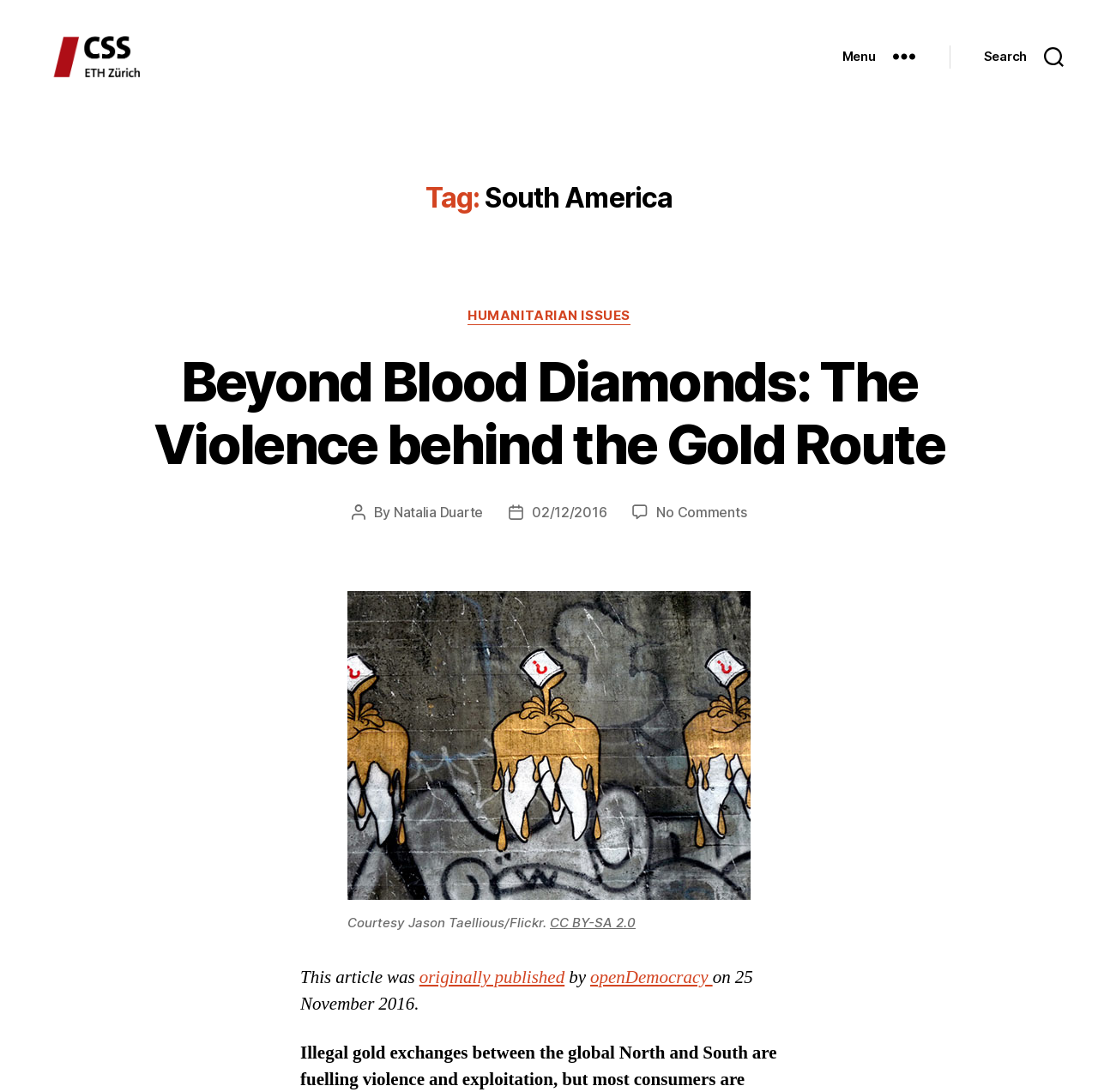Please identify the bounding box coordinates of the element on the webpage that should be clicked to follow this instruction: "Visit the author's page 'Natalia Duarte'". The bounding box coordinates should be given as four float numbers between 0 and 1, formatted as [left, top, right, bottom].

[0.358, 0.471, 0.44, 0.487]